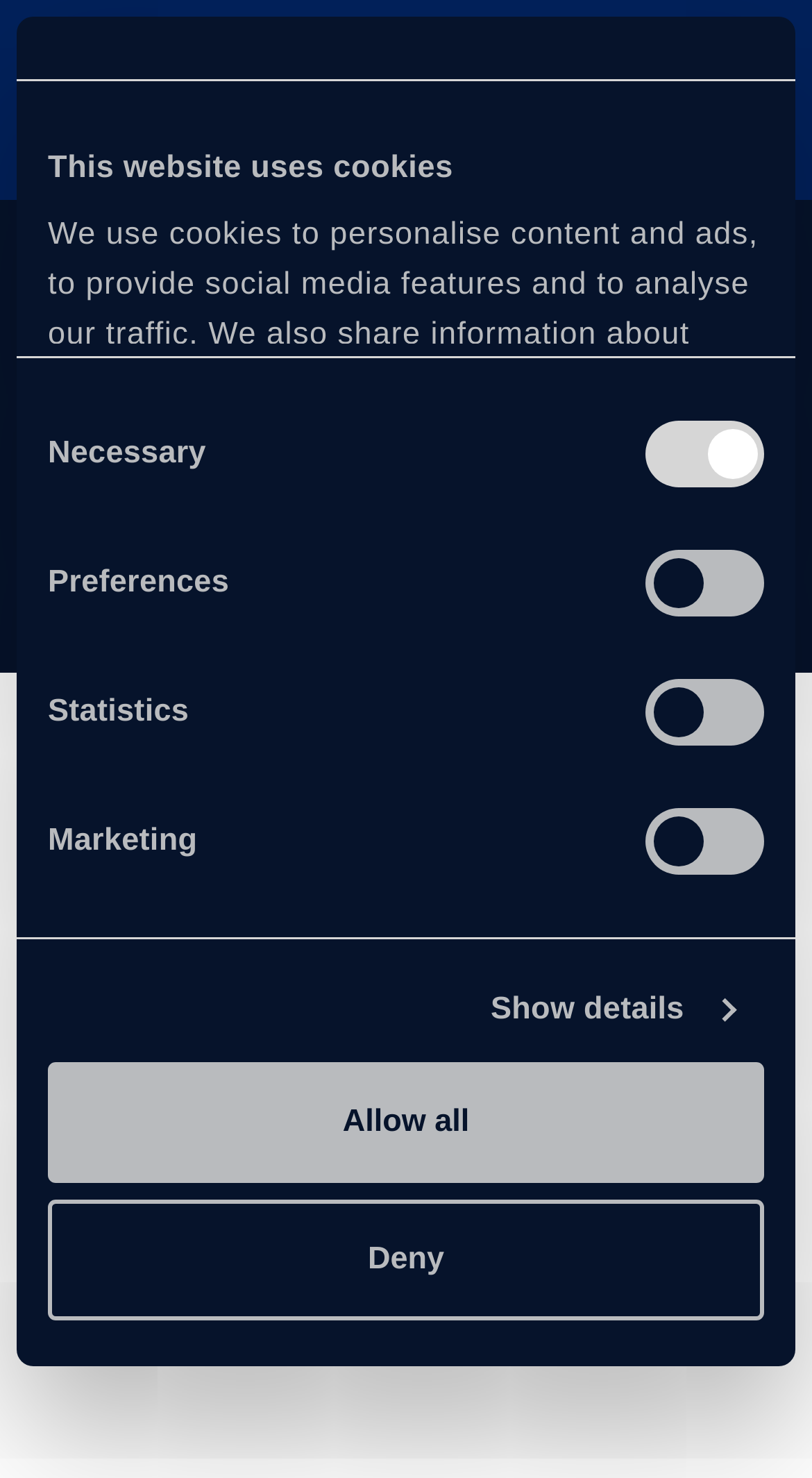Provide the bounding box coordinates in the format (top-left x, top-left y, bottom-right x, bottom-right y). All values are floating point numbers between 0 and 1. Determine the bounding box coordinate of the UI element described as: aria-label="Submit course search"

[0.05, 0.349, 0.95, 0.414]